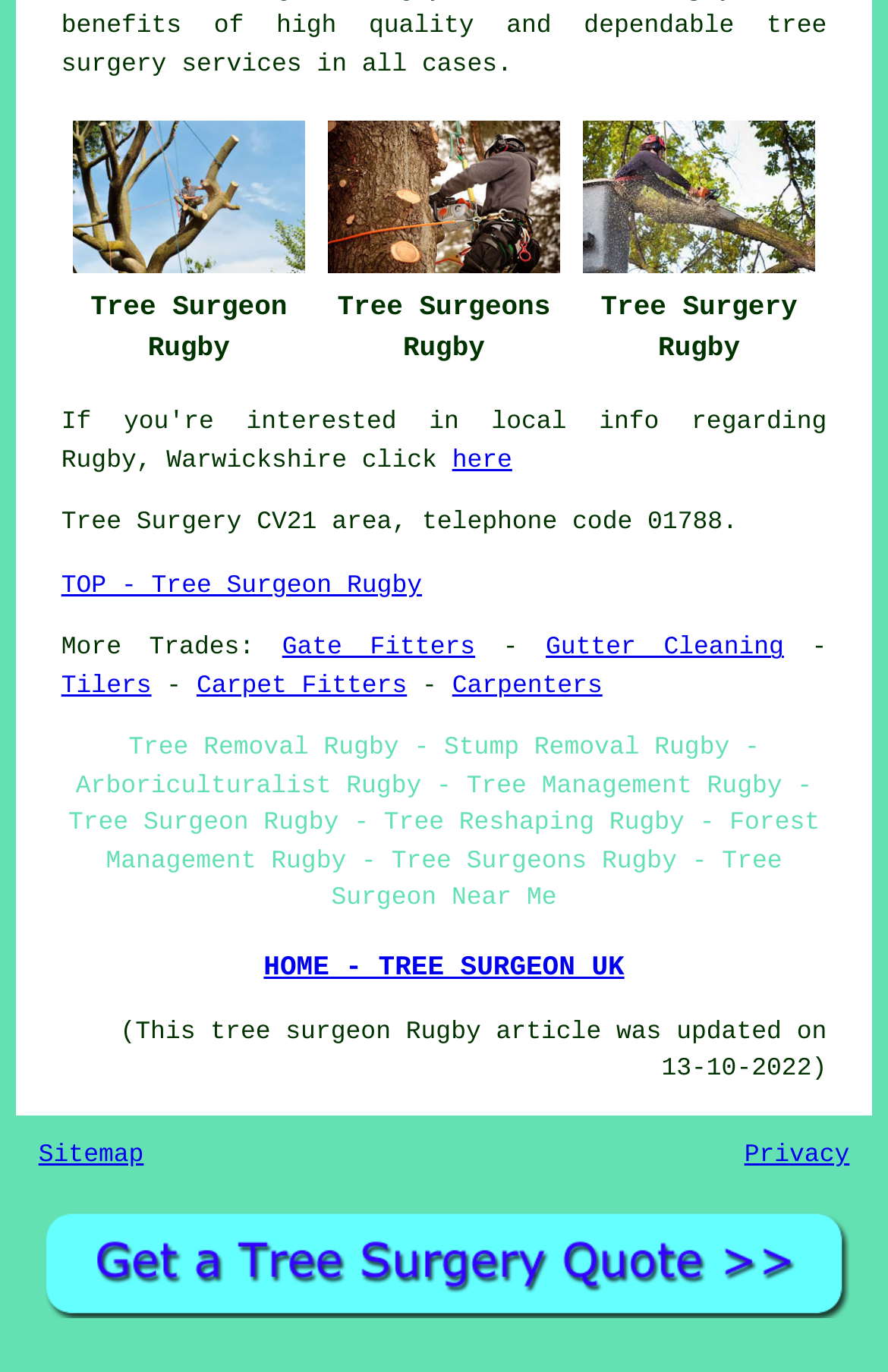What is the date mentioned on the webpage?
Provide a detailed and extensive answer to the question.

The webpage mentions '(This tree surgeon Rugby article was updated on 13-10-2022)' which indicates that the date mentioned is 13-10-2022.